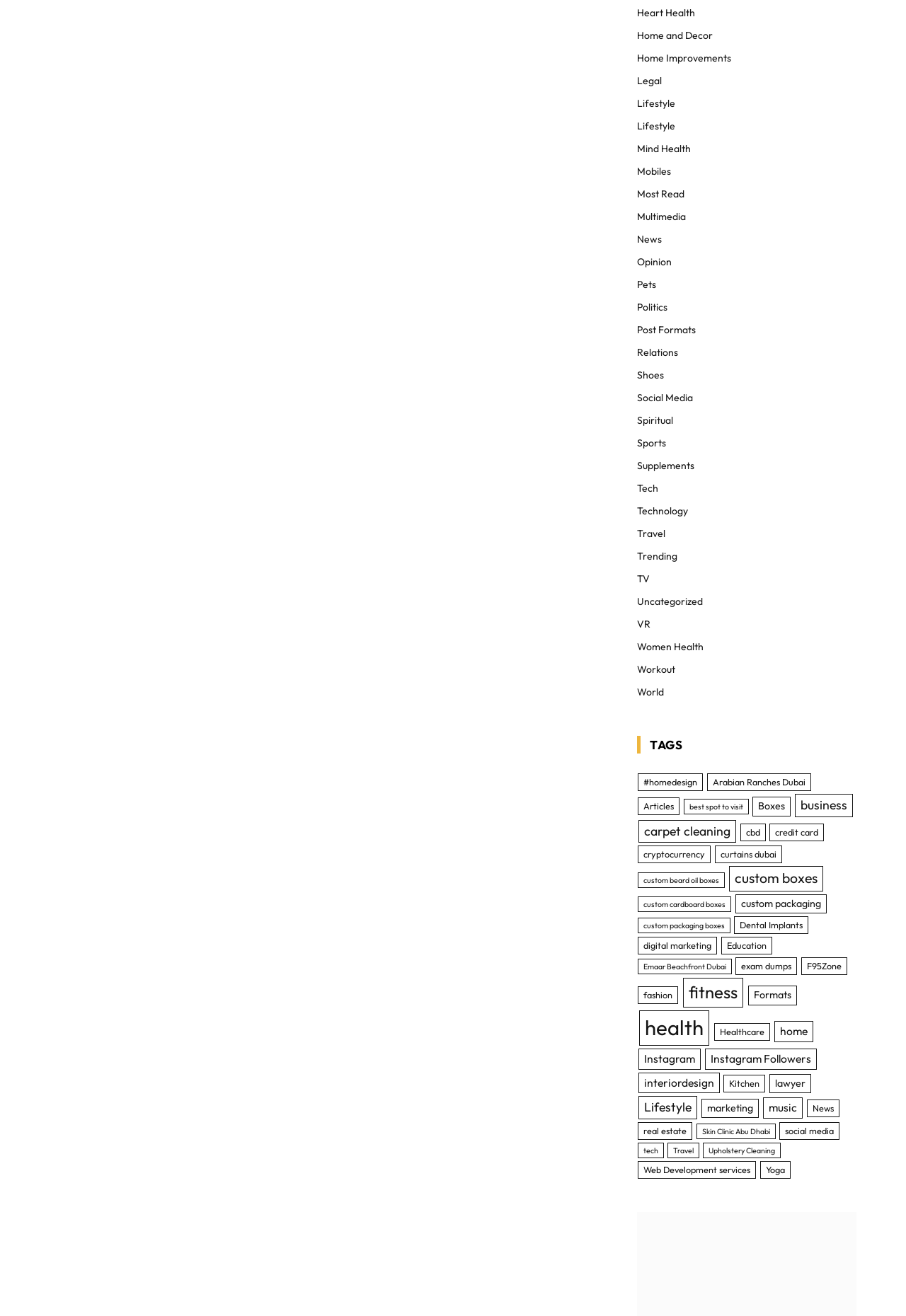Locate the bounding box coordinates of the clickable part needed for the task: "Read about 'Travel'".

[0.737, 0.868, 0.772, 0.88]